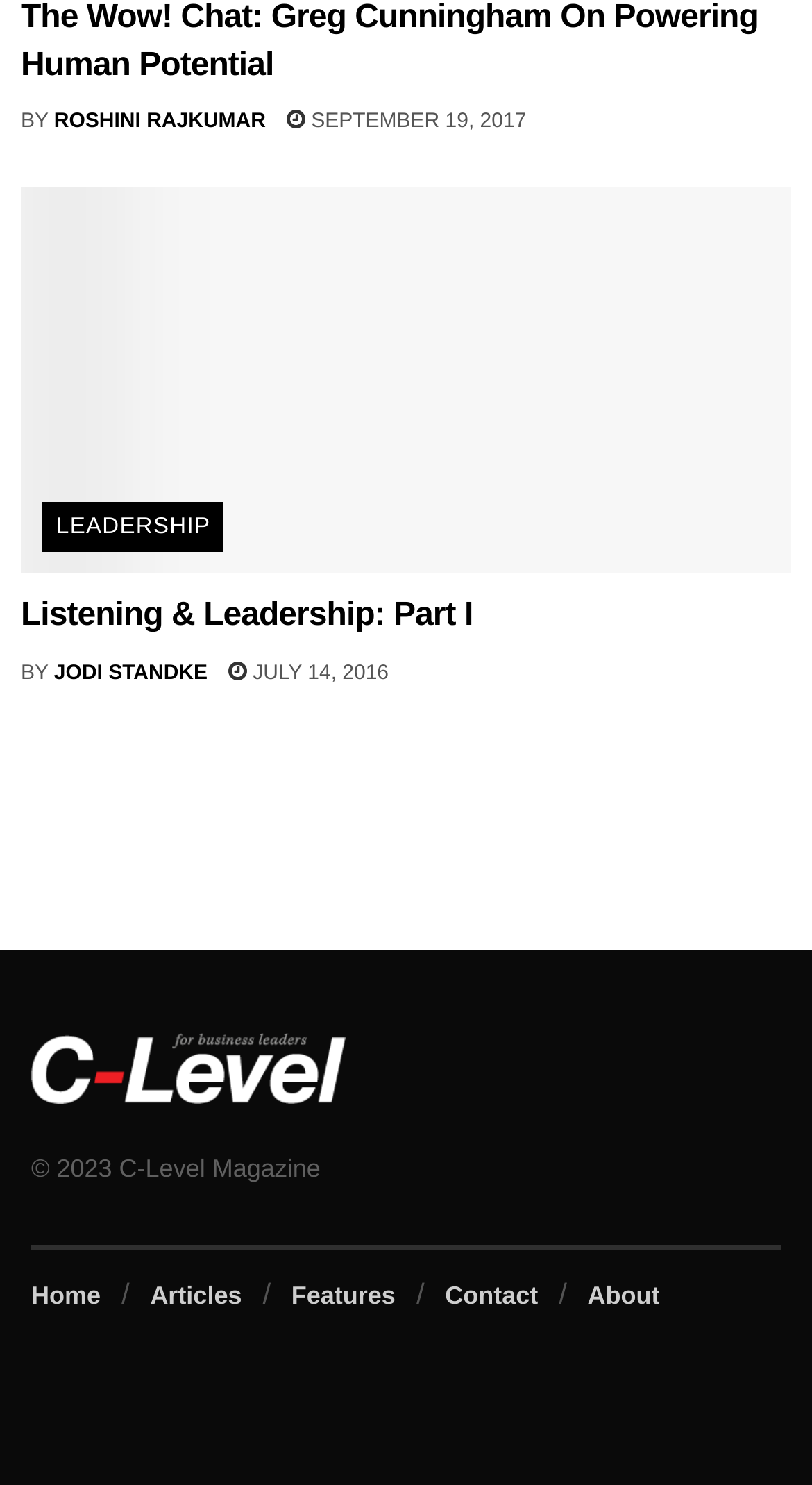Find the bounding box coordinates of the clickable area required to complete the following action: "Read the article 'Listening & Leadership: Part I'".

[0.026, 0.127, 0.974, 0.386]